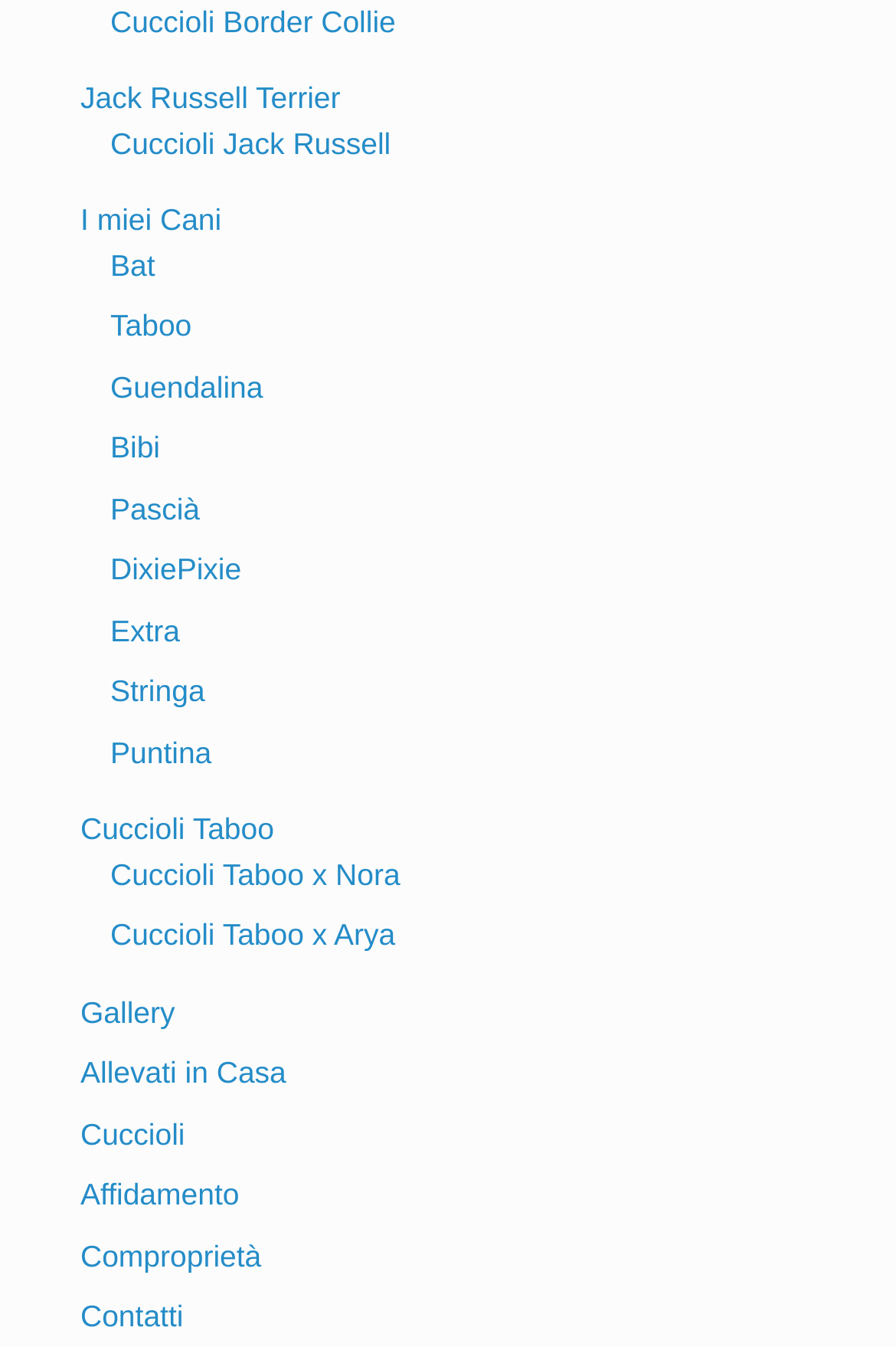How many dog breeds are listed?
Please answer the question with a detailed and comprehensive explanation.

I counted the number of links on the webpage that appear to be dog breeds, including 'Cuccioli Border Collie', 'Jack Russell Terrier', and others. There are 14 in total.